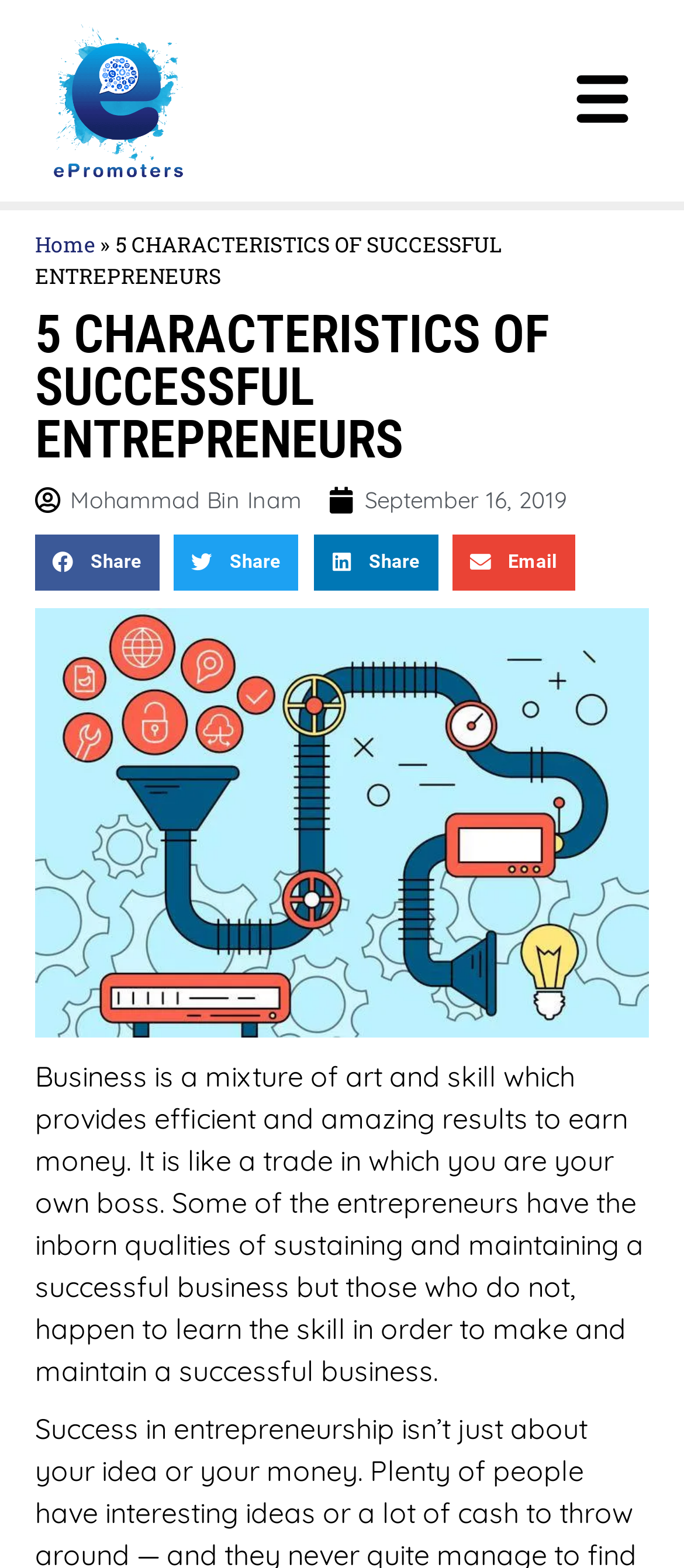Using the description: "Menu", identify the bounding box of the corresponding UI element in the screenshot.

[0.814, 0.034, 0.949, 0.099]